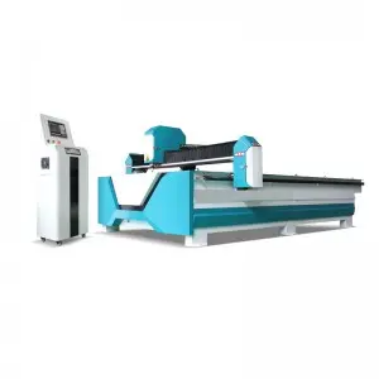Generate a detailed narrative of the image.

The image showcases a modern CNC plasma cutting machine, characterized by a streamlined design and vibrant color scheme. The machine features a prominent blue and white exterior, with a compact control panel neatly positioned to the side. This advanced piece of equipment is specifically engineered for precision cutting of various materials, ideal for industrial and fabrication settings. The overall setup exemplifies cutting-edge technology in manufacturing, promising high accuracy and efficiency for users aiming to achieve intricate cuts with ease. The presence of the control panel suggests user-friendly operation, enhancing productivity in workshops and factories.